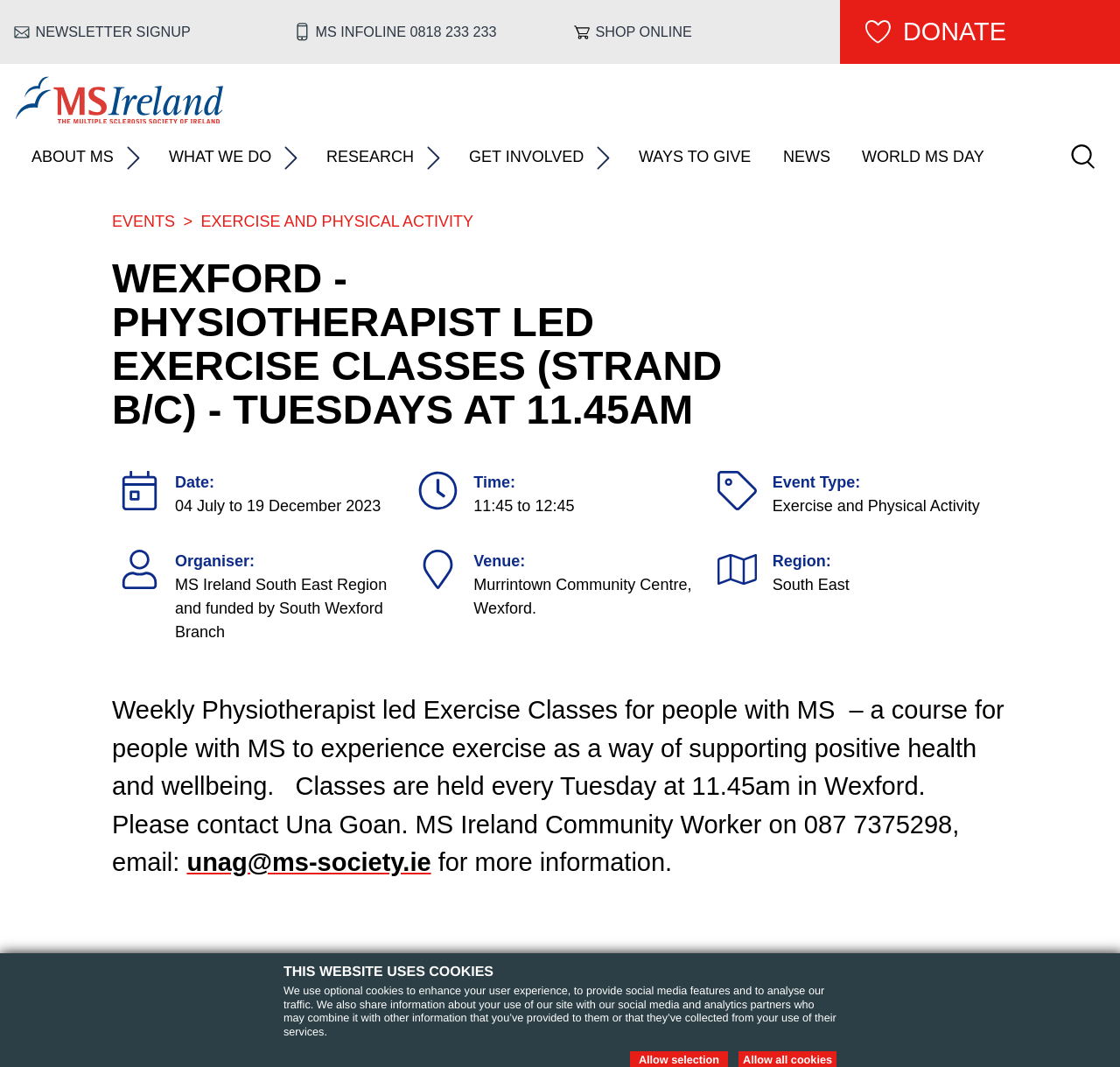Carefully examine the image and provide an in-depth answer to the question: Where are the exercise classes being held?

The webpage provides a section for 'Venue' which explicitly states that the exercise classes are being held at 'Murrintown Community Centre, Wexford'.